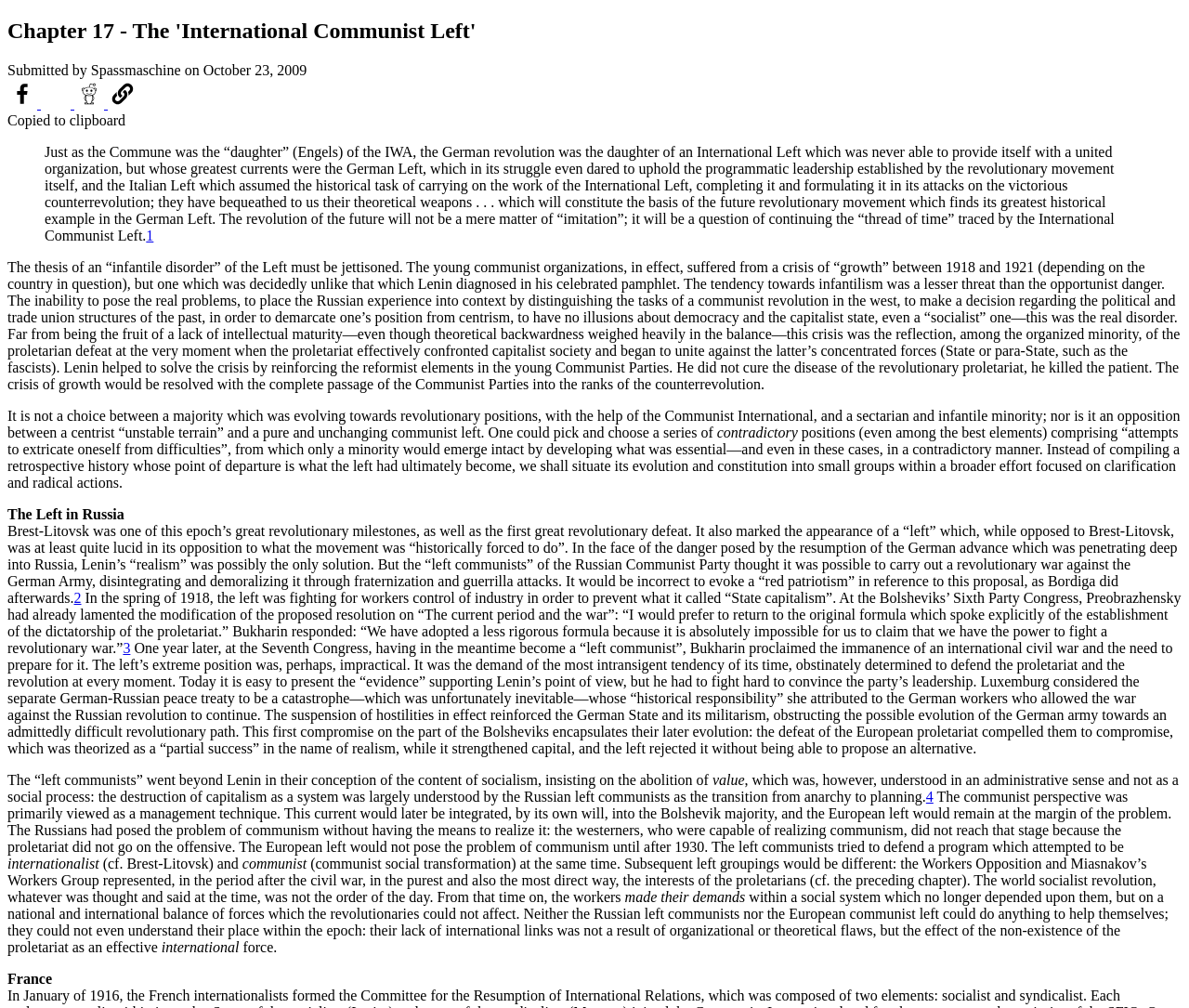Please determine the primary heading and provide its text.

Chapter 17 - The 'International Communist Left'